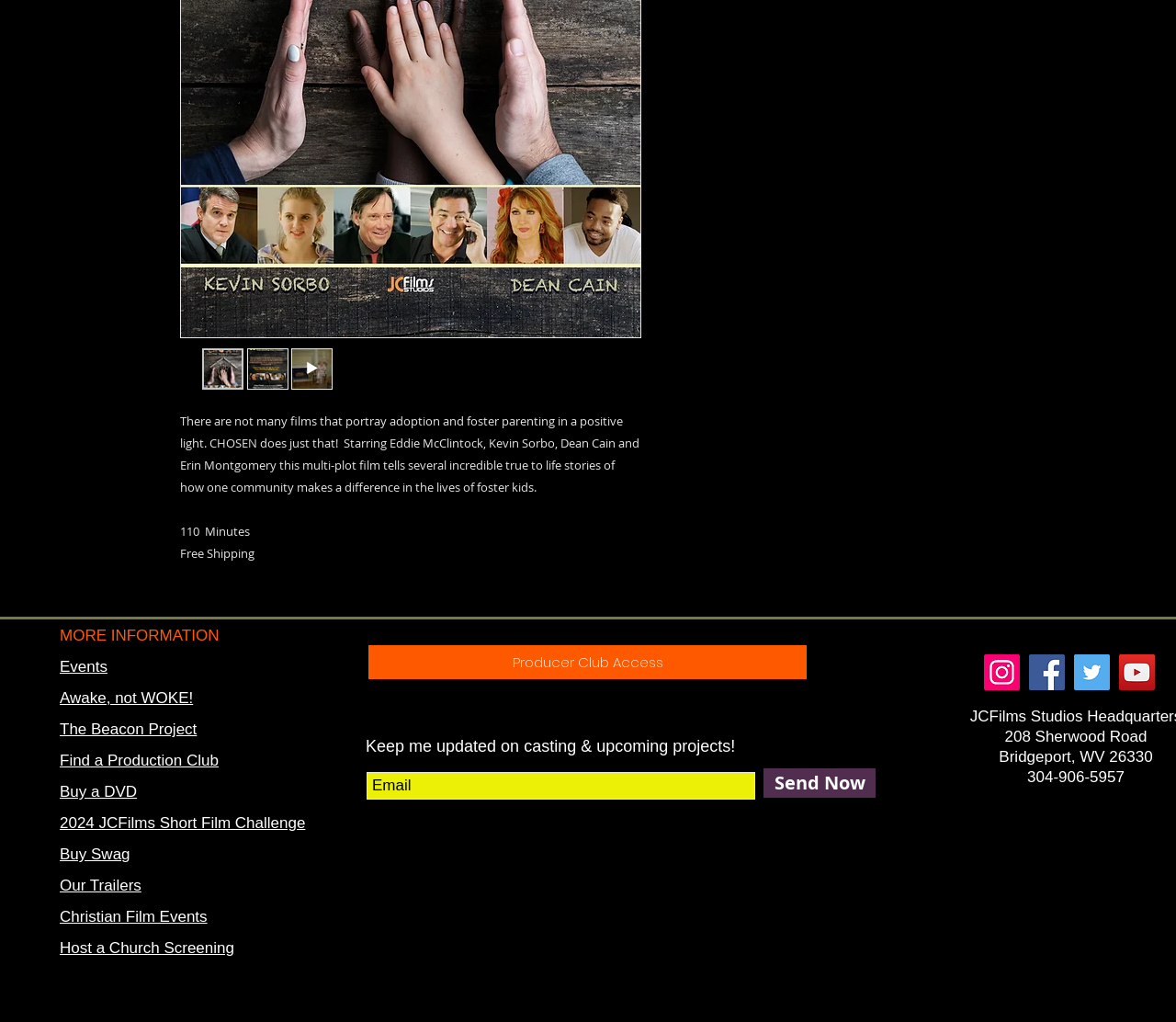Given the description: "alt="Thumbnail: Chosen - DVD"", determine the bounding box coordinates of the UI element. The coordinates should be formatted as four float numbers between 0 and 1, [left, top, right, bottom].

[0.21, 0.341, 0.245, 0.381]